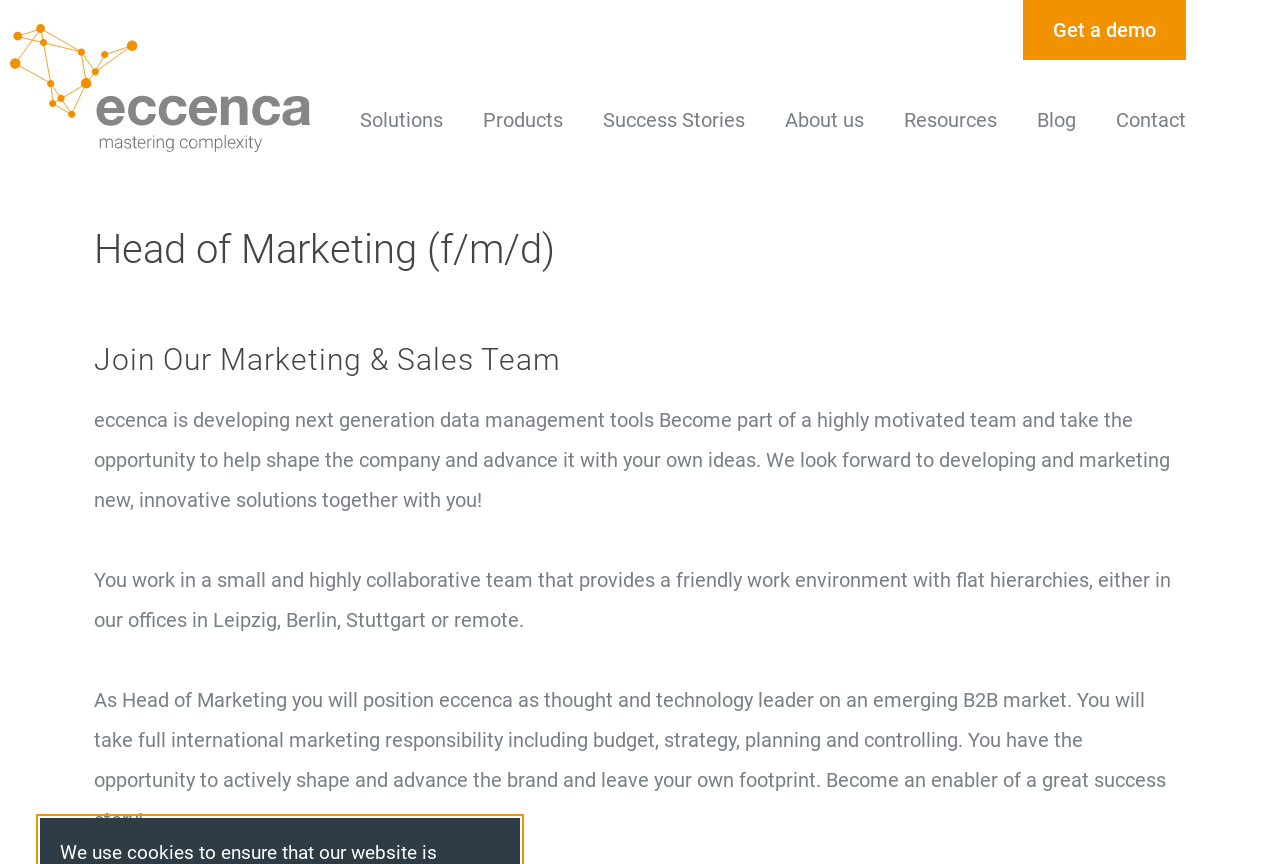Please indicate the bounding box coordinates of the element's region to be clicked to achieve the instruction: "click the eccenca logo". Provide the coordinates as four float numbers between 0 and 1, i.e., [left, top, right, bottom].

[0.008, 0.028, 0.242, 0.176]